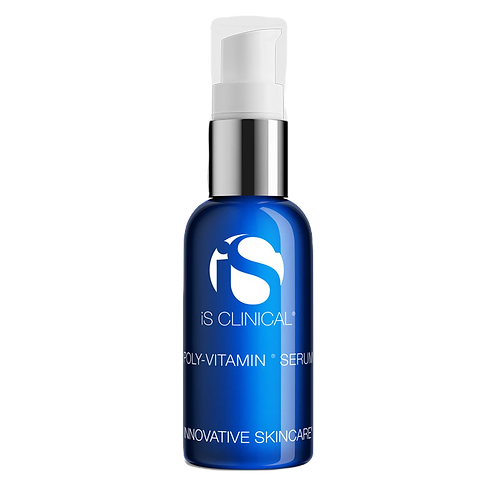What is the price of the serum?
Look at the image and answer the question with a single word or phrase.

£115.00